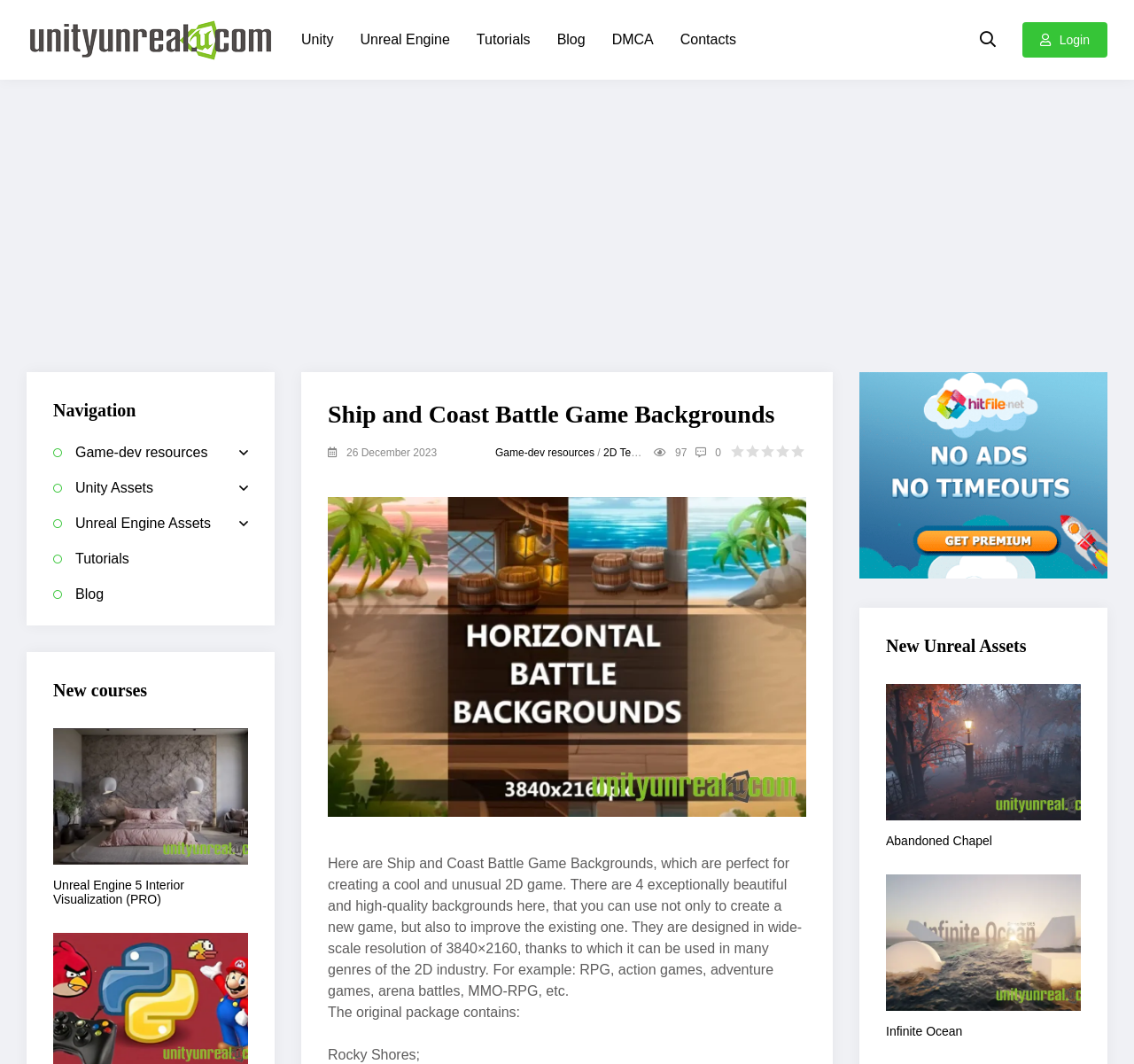Can you determine the bounding box coordinates of the area that needs to be clicked to fulfill the following instruction: "Click on the 'Unity' link"?

[0.266, 0.012, 0.294, 0.062]